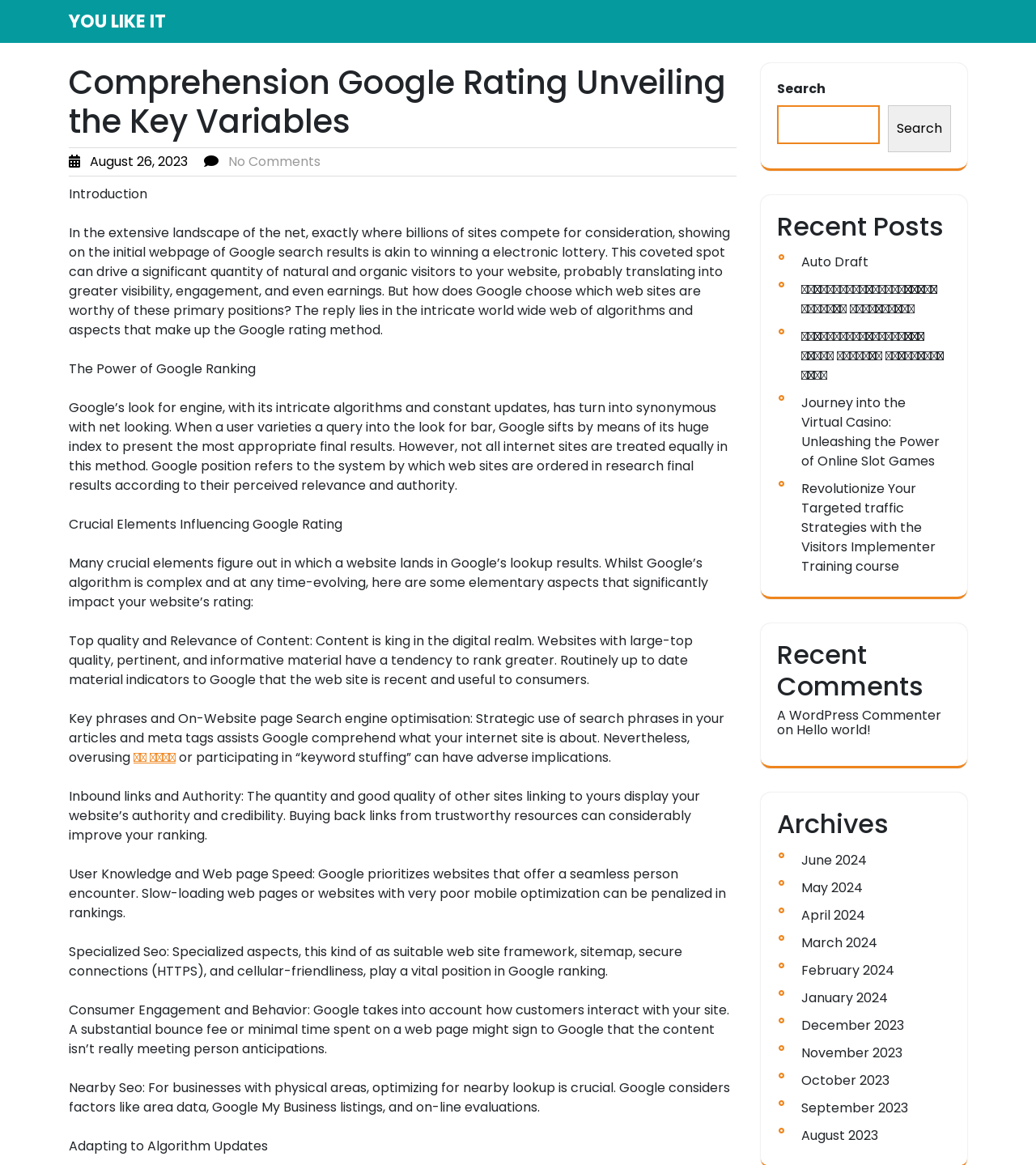Determine the title of the webpage and give its text content.

Comprehension Google Rating Unveiling the Key Variables